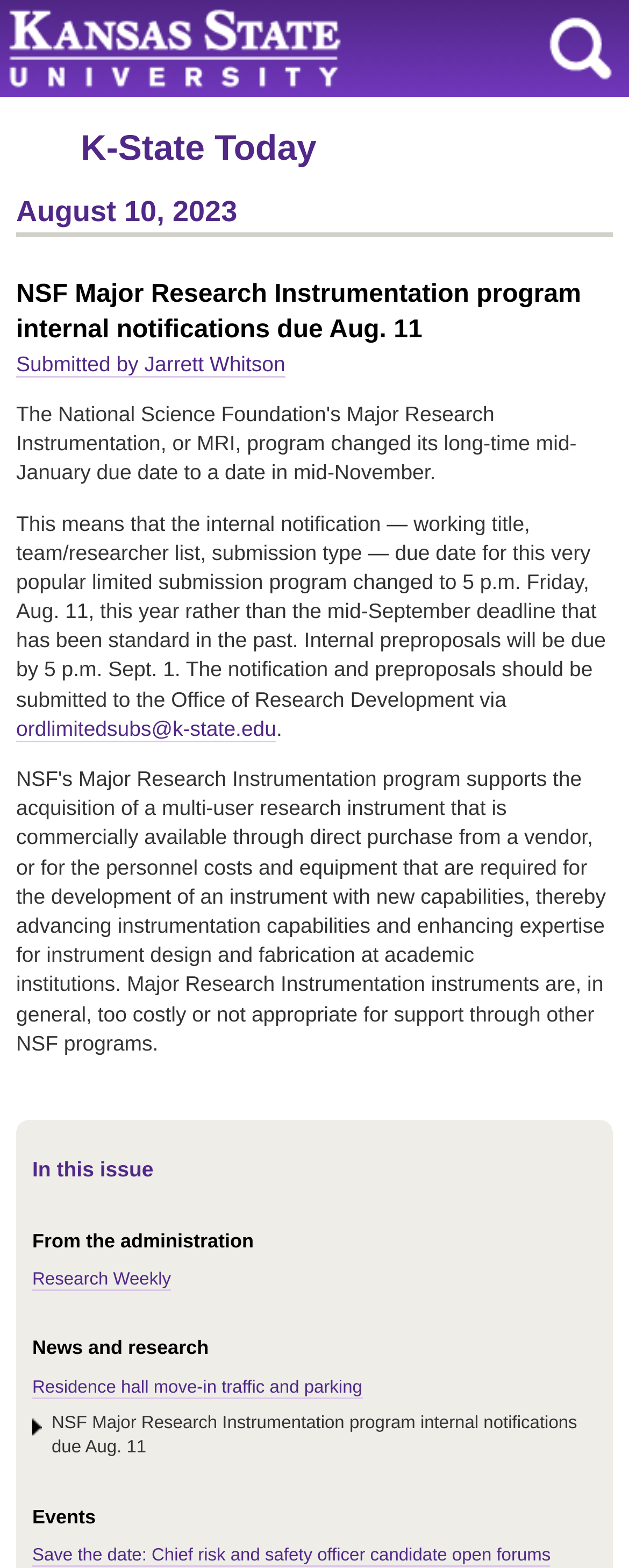Identify and extract the heading text of the webpage.

Kansas State University